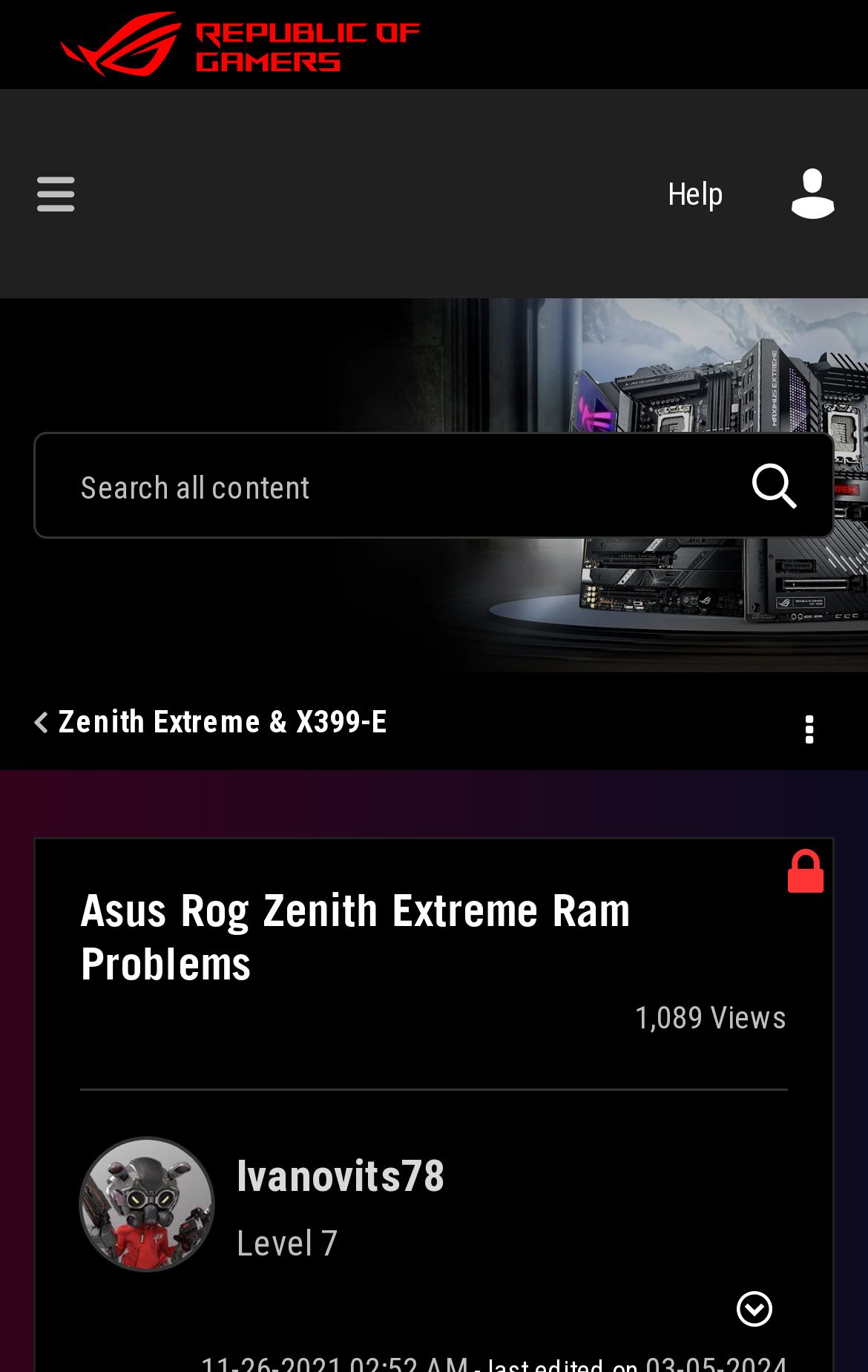Locate the bounding box coordinates of the element you need to click to accomplish the task described by this instruction: "View profile of Ivanovits78".

[0.272, 0.837, 0.513, 0.876]